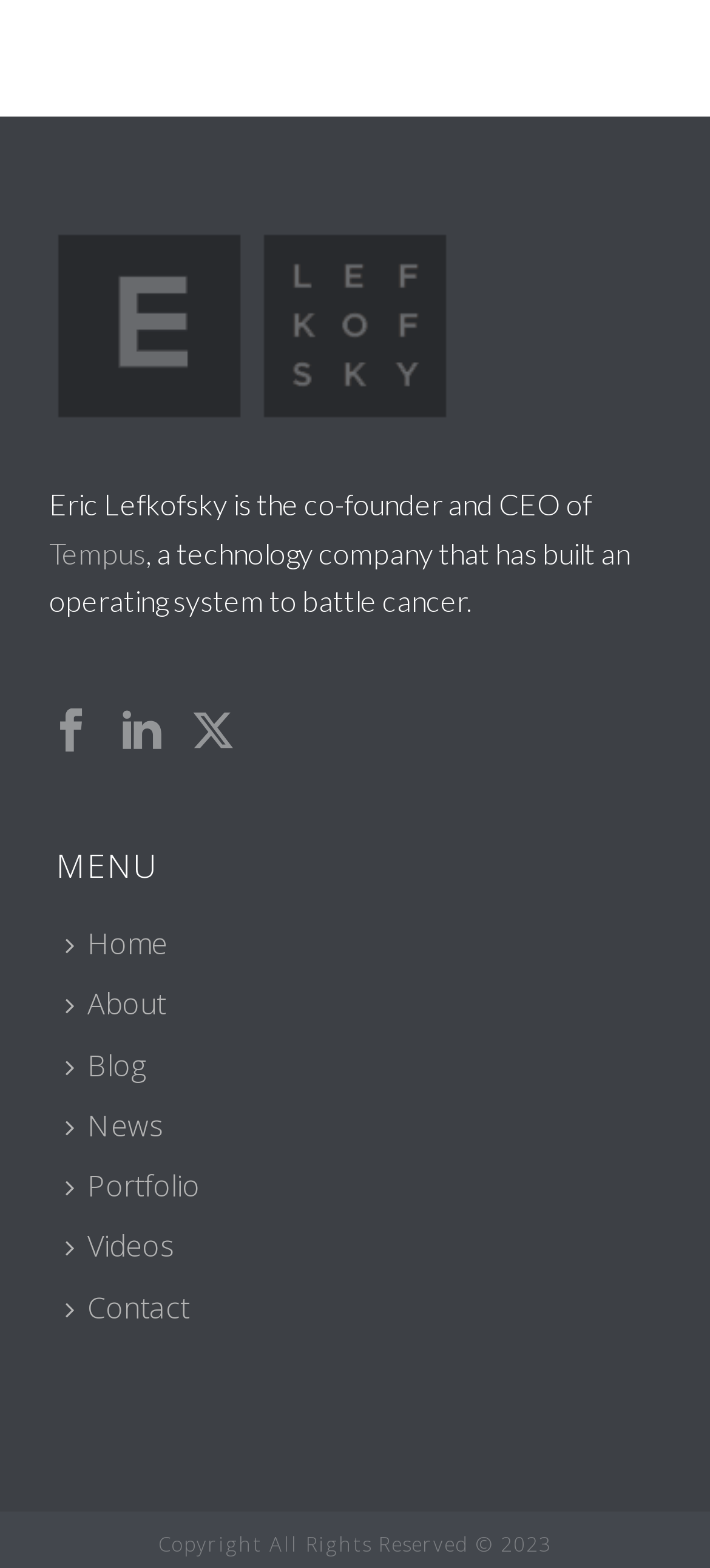Please identify the bounding box coordinates of the element on the webpage that should be clicked to follow this instruction: "View the portfolio". The bounding box coordinates should be given as four float numbers between 0 and 1, formatted as [left, top, right, bottom].

[0.079, 0.738, 0.321, 0.776]